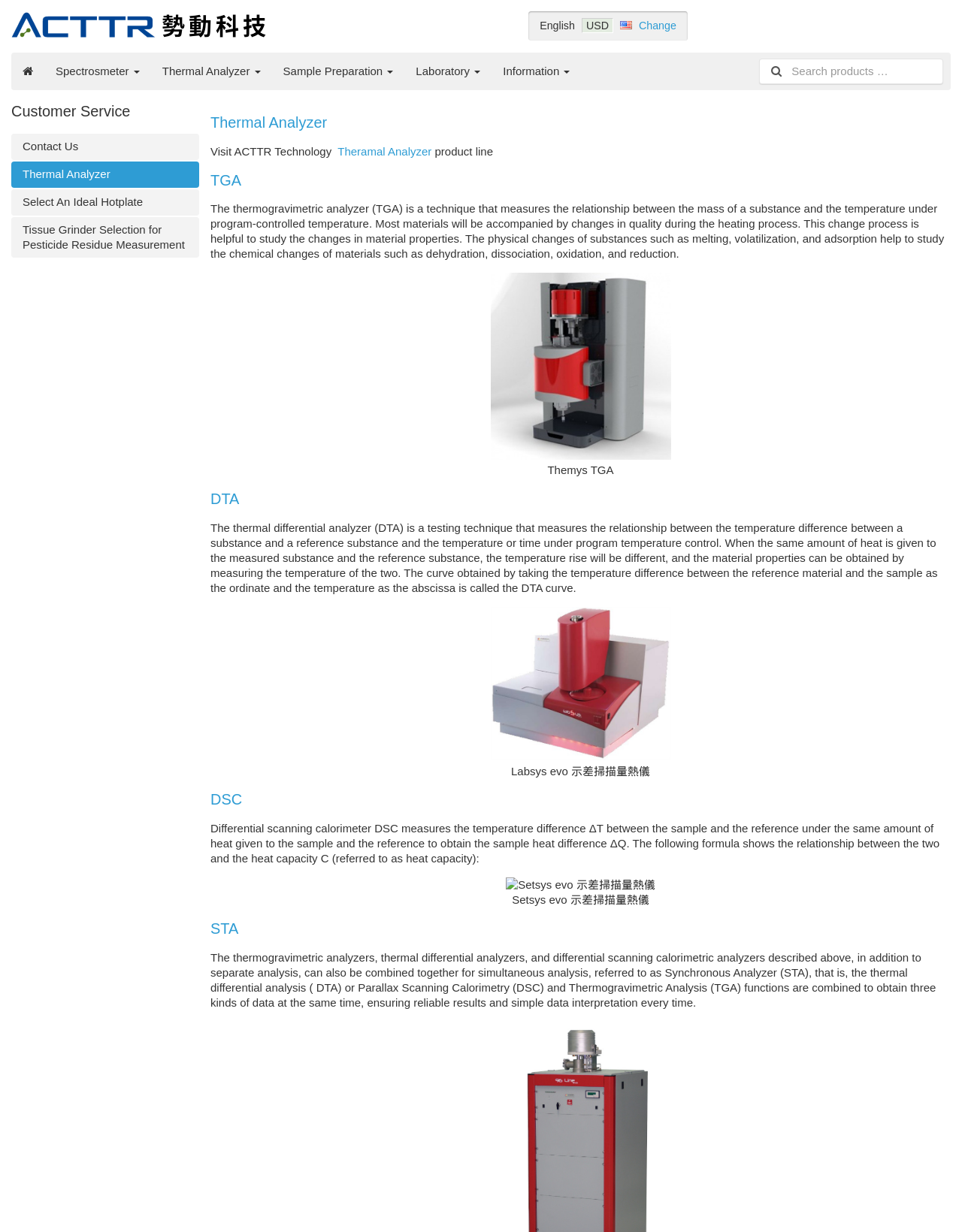What is the purpose of TGA?
Please provide a single word or phrase answer based on the image.

Study material properties